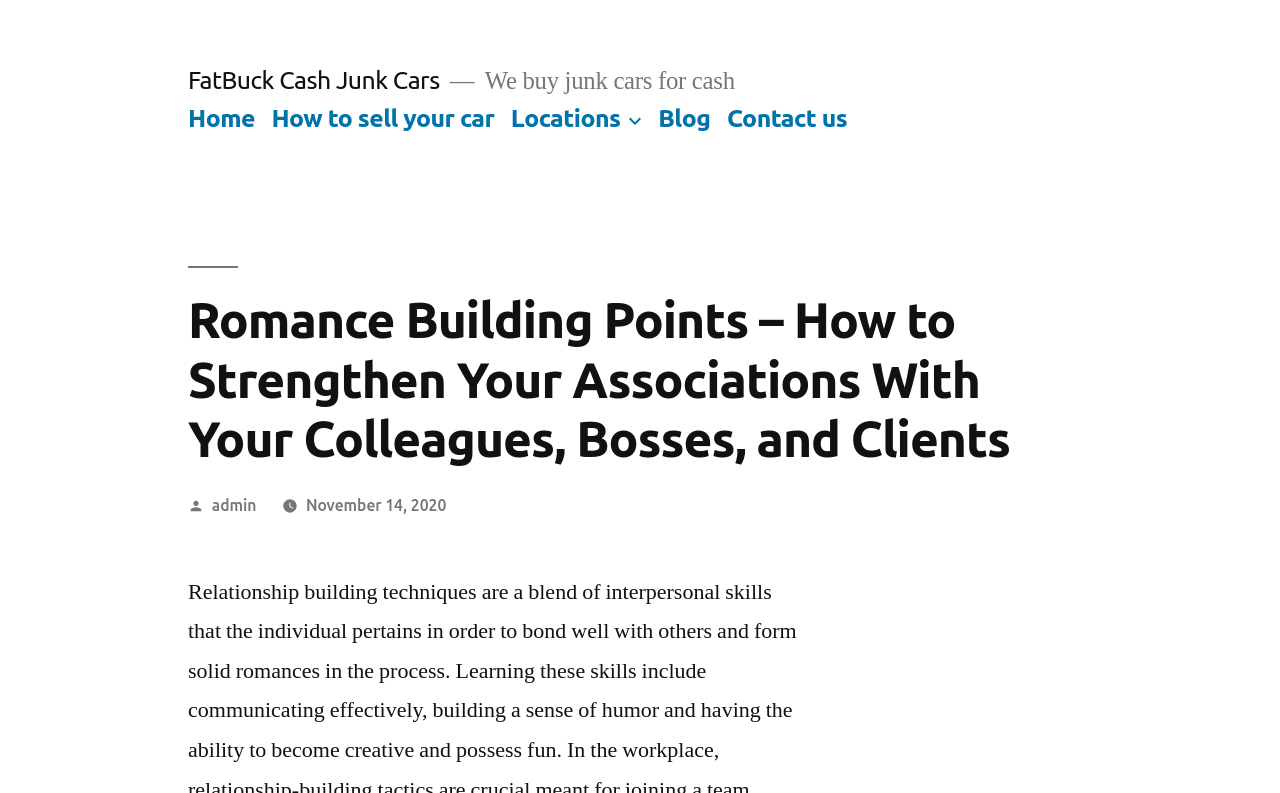Specify the bounding box coordinates of the region I need to click to perform the following instruction: "View 'How to sell your car' page". The coordinates must be four float numbers in the range of 0 to 1, i.e., [left, top, right, bottom].

[0.212, 0.132, 0.386, 0.167]